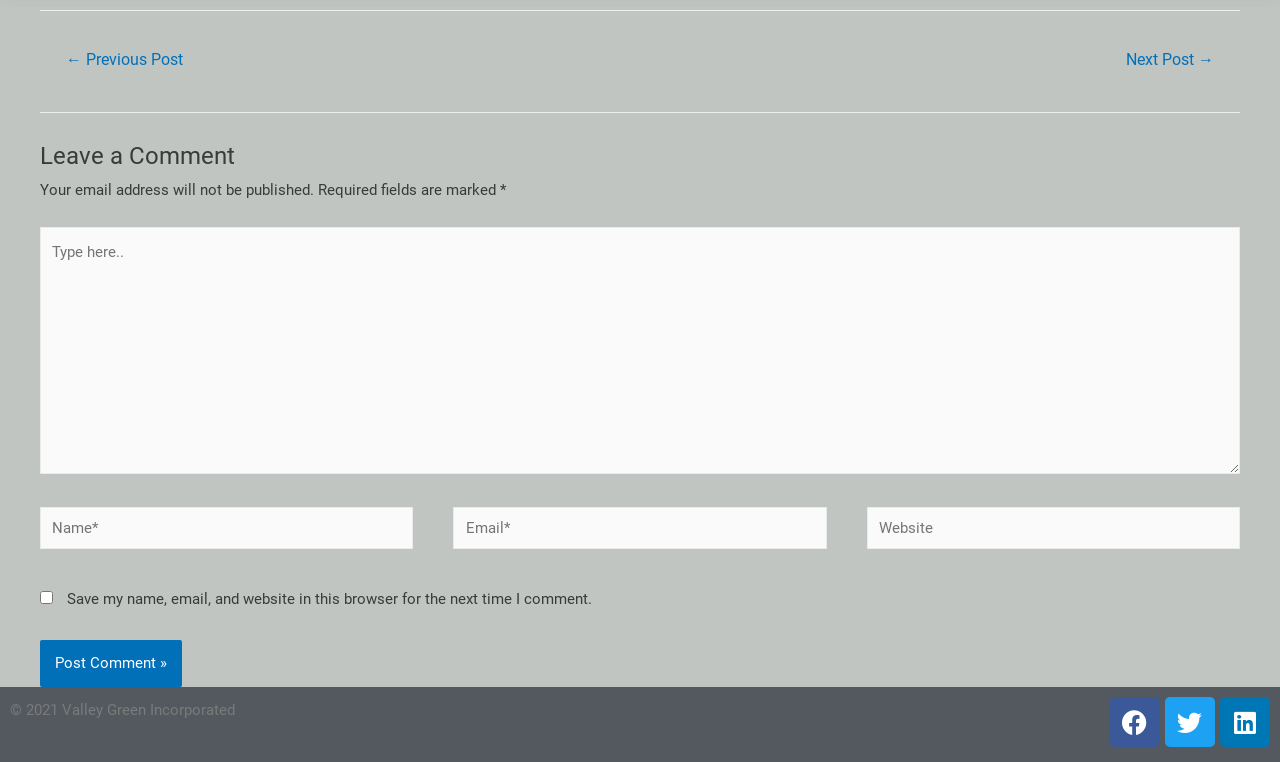Determine the bounding box coordinates of the element that should be clicked to execute the following command: "Click the post comment button".

[0.031, 0.839, 0.142, 0.902]